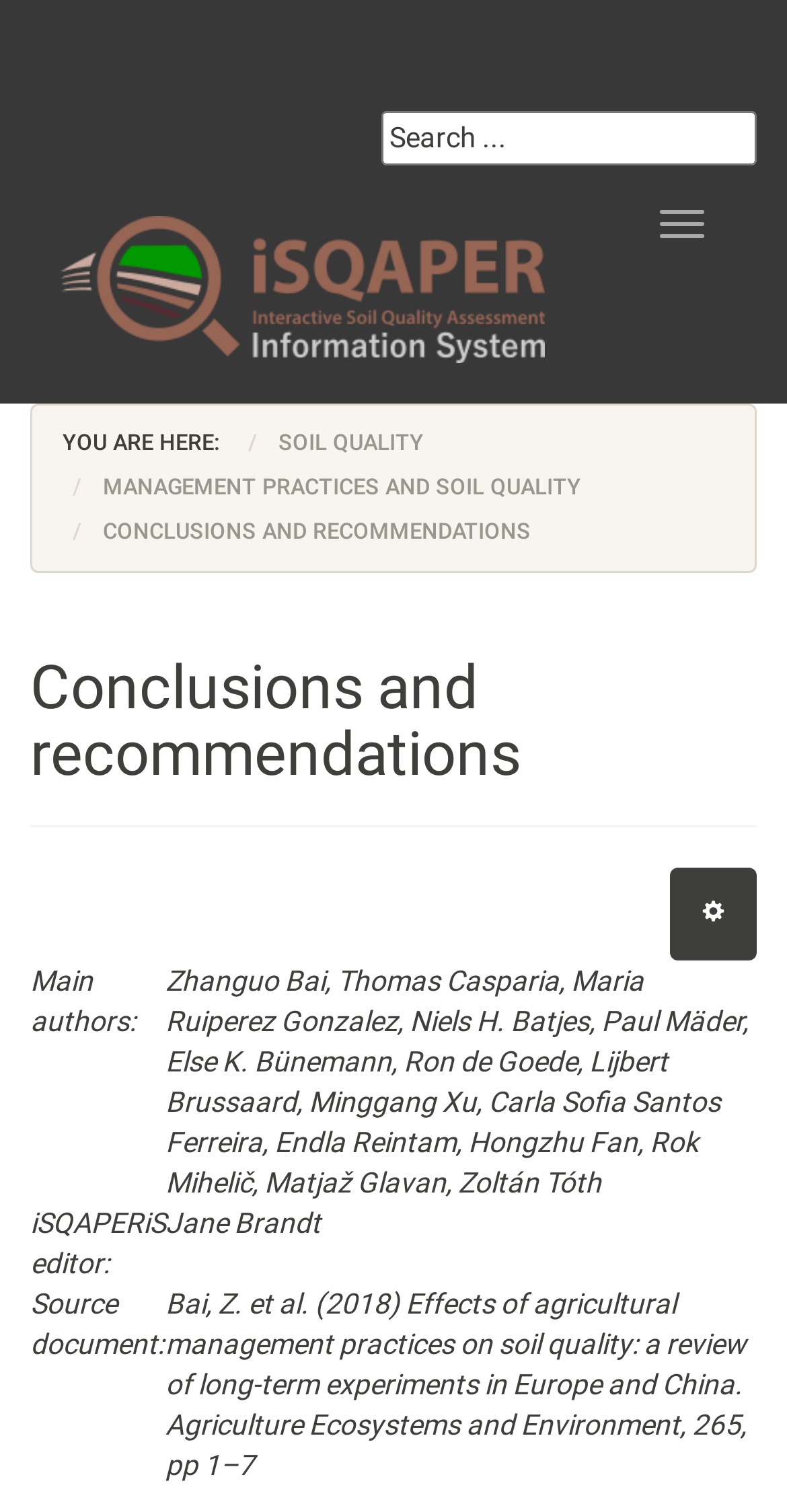What is the title of the source document?
Give a detailed and exhaustive answer to the question.

I determined the answer by looking at the table cell with the text 'Source document:' and the adjacent cell with the text 'Bai, Z. et al. (2018) Effects of agricultural management practices on soil quality: a review of long-term experiments in Europe and China. Agriculture Ecosystems and Environment, 265, pp 1–7', which indicates that the title of the source document is 'Effects of agricultural management practices on soil quality'.